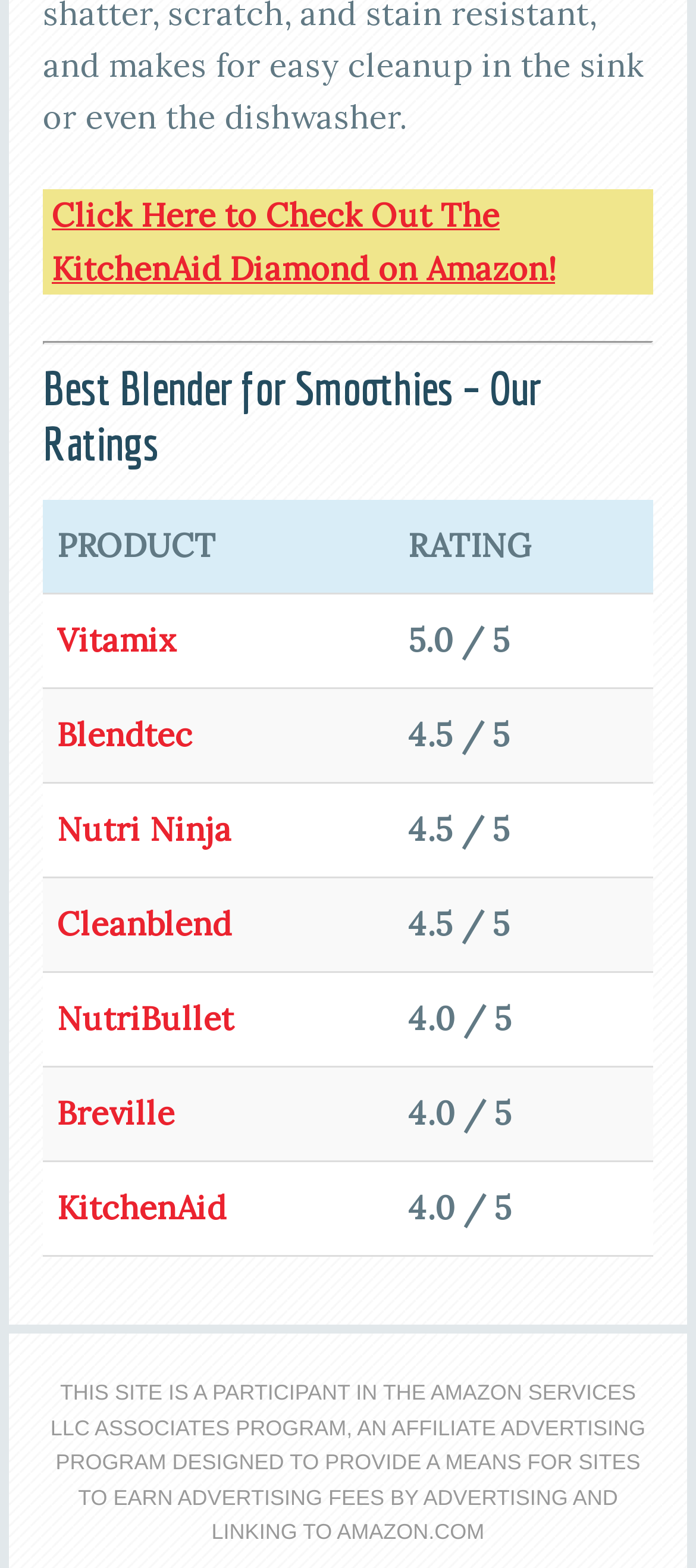Determine the bounding box coordinates for the HTML element mentioned in the following description: "Nutri Ninja". The coordinates should be a list of four floats ranging from 0 to 1, represented as [left, top, right, bottom].

[0.082, 0.516, 0.333, 0.542]